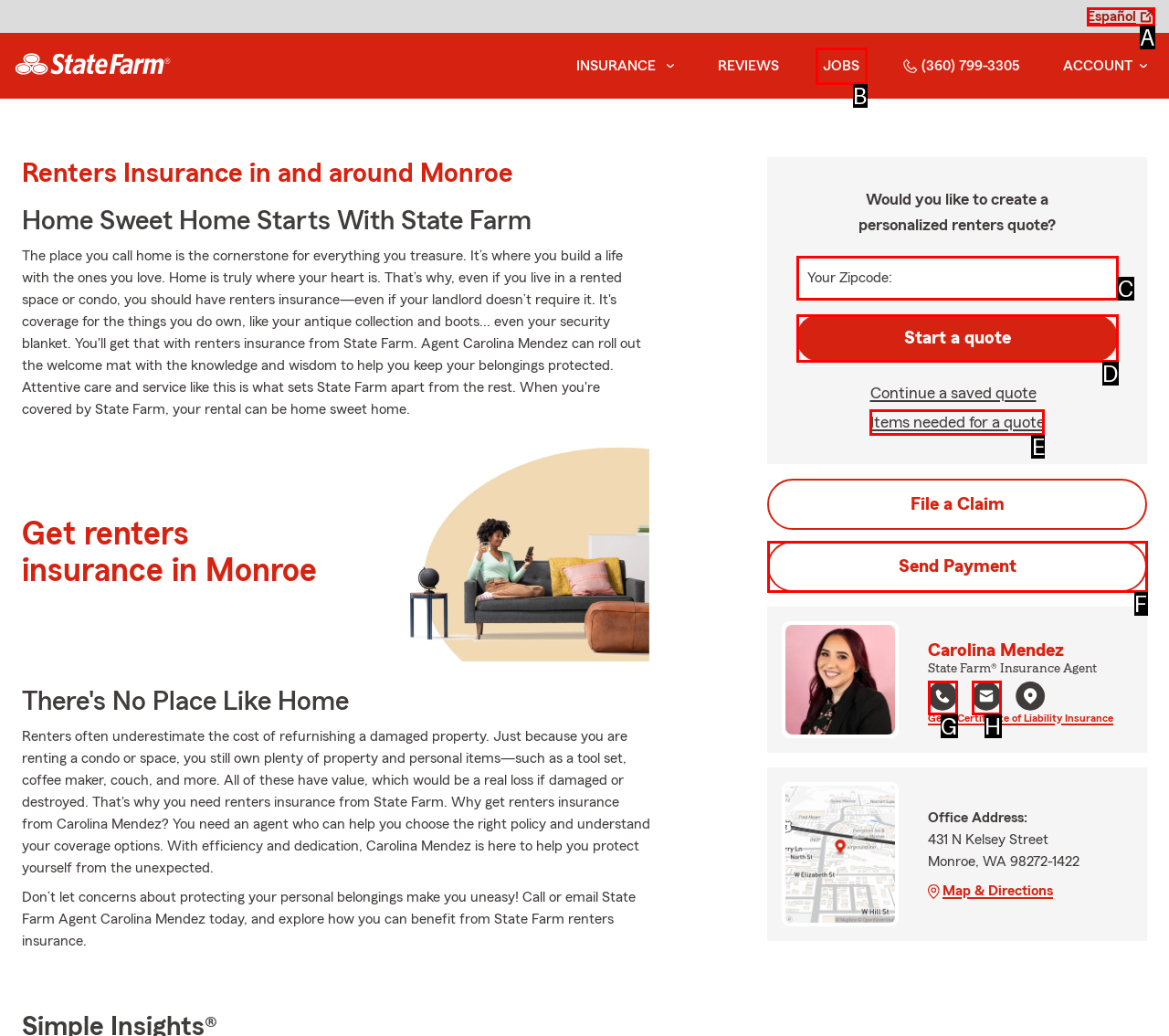Point out the correct UI element to click to carry out this instruction: Call the agent
Answer with the letter of the chosen option from the provided choices directly.

G